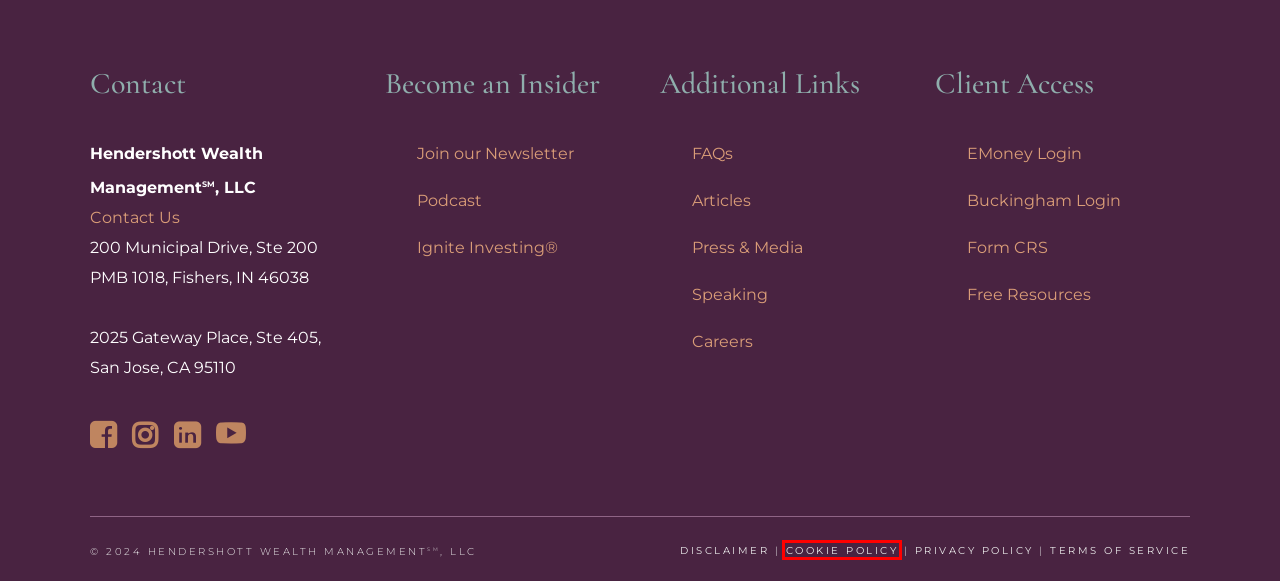Review the screenshot of a webpage containing a red bounding box around an element. Select the description that best matches the new webpage after clicking the highlighted element. The options are:
A. Speaking - Hendershott Wealth Management
B. Press & Media - Hendershott Wealth Management
C. Disclaimer - Hendershott Wealth Management
D. Ignite Investing
E. Articles - Hendershott Wealth Management
F. Love, your Money with Hilary Hendershott
G. Terms of Service - Hendershott Wealth Management
H. Cookie Policy - Hendershott Wealth Management

H